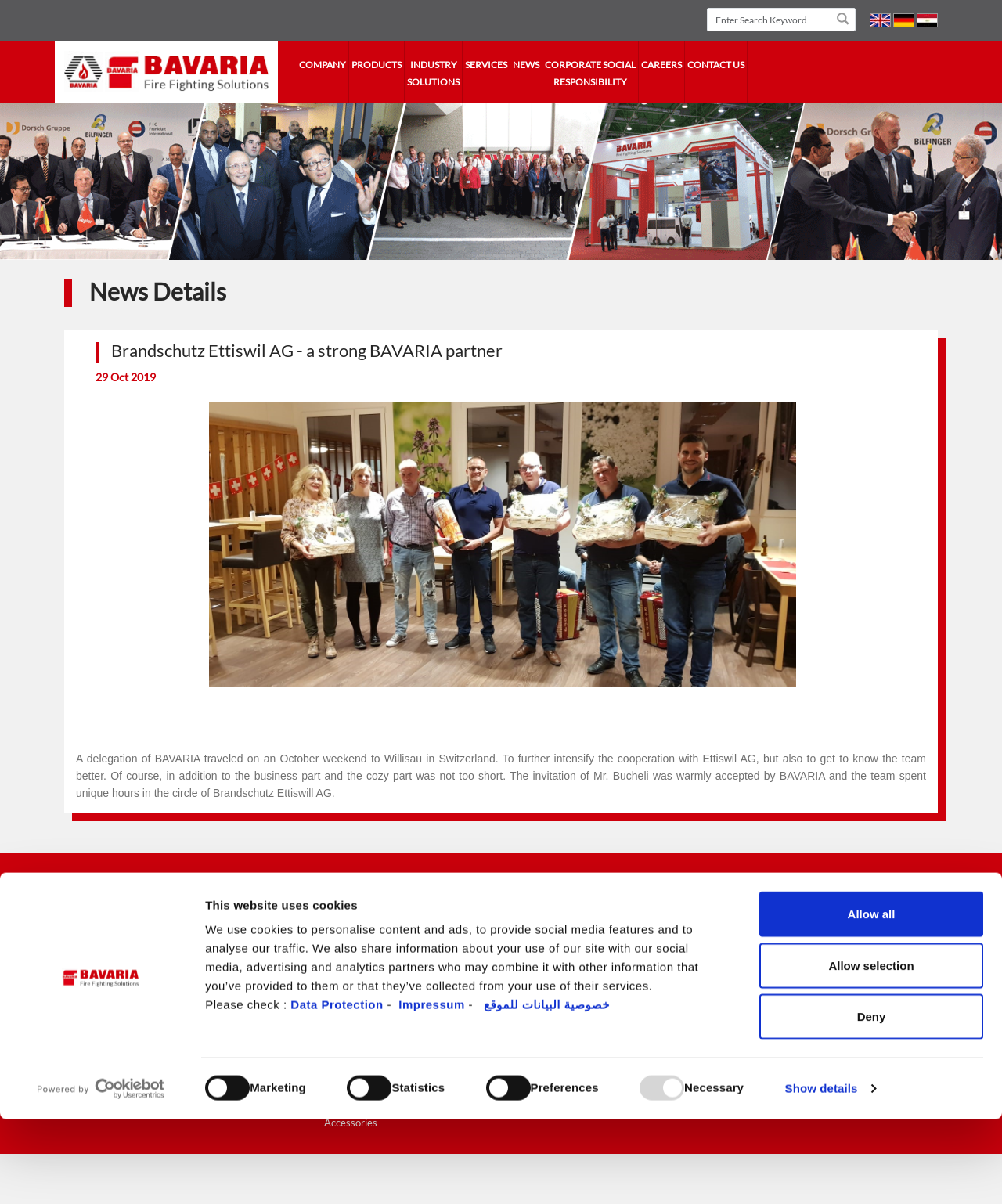Using the given description, provide the bounding box coordinates formatted as (top-left x, top-left y, bottom-right x, bottom-right y), with all values being floating point numbers between 0 and 1. Description: title="Arabic"

[0.912, 0.01, 0.936, 0.023]